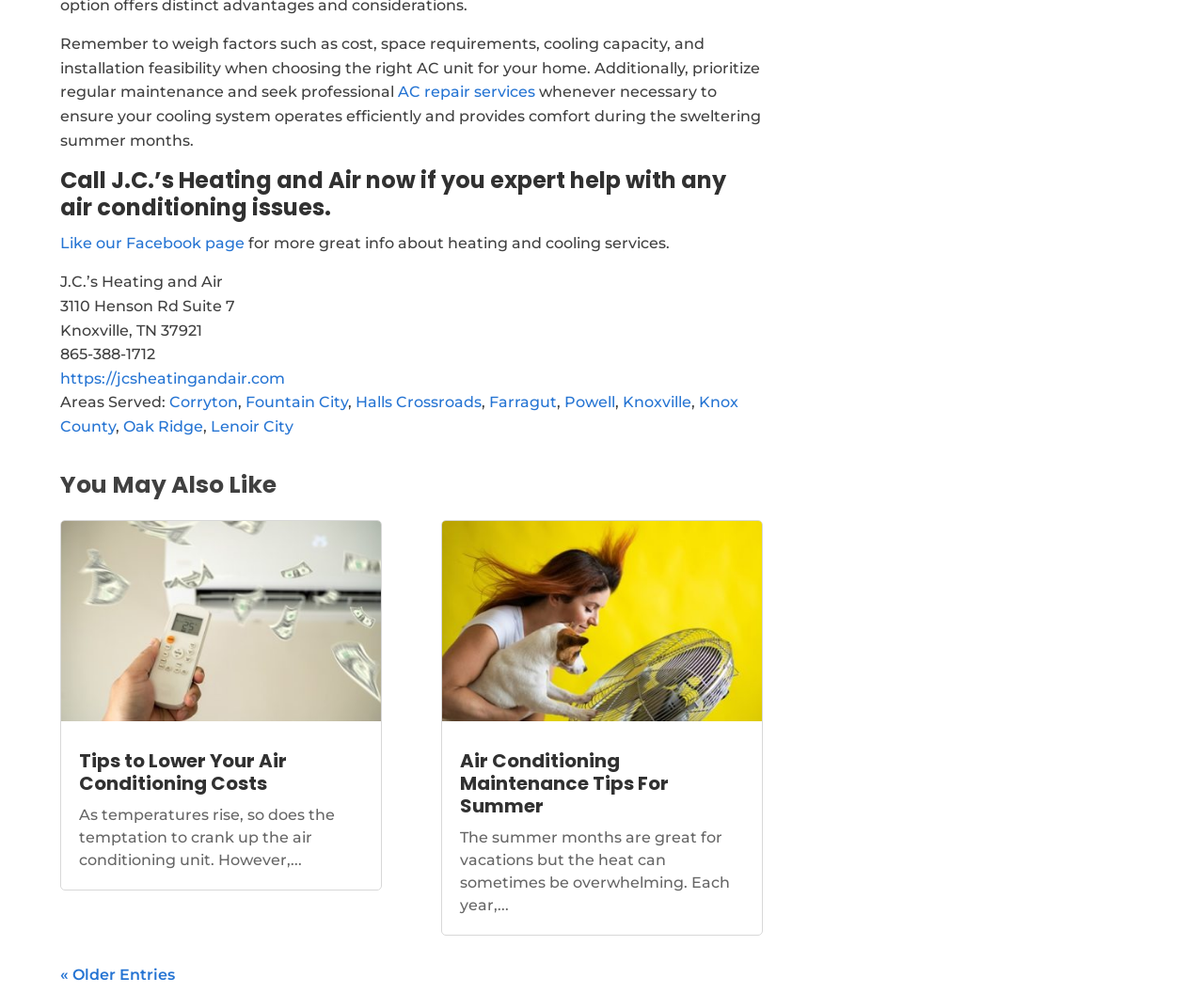Please indicate the bounding box coordinates of the element's region to be clicked to achieve the instruction: "Click on the link 'Mark'". Provide the coordinates as four float numbers between 0 and 1, i.e., [left, top, right, bottom].

None